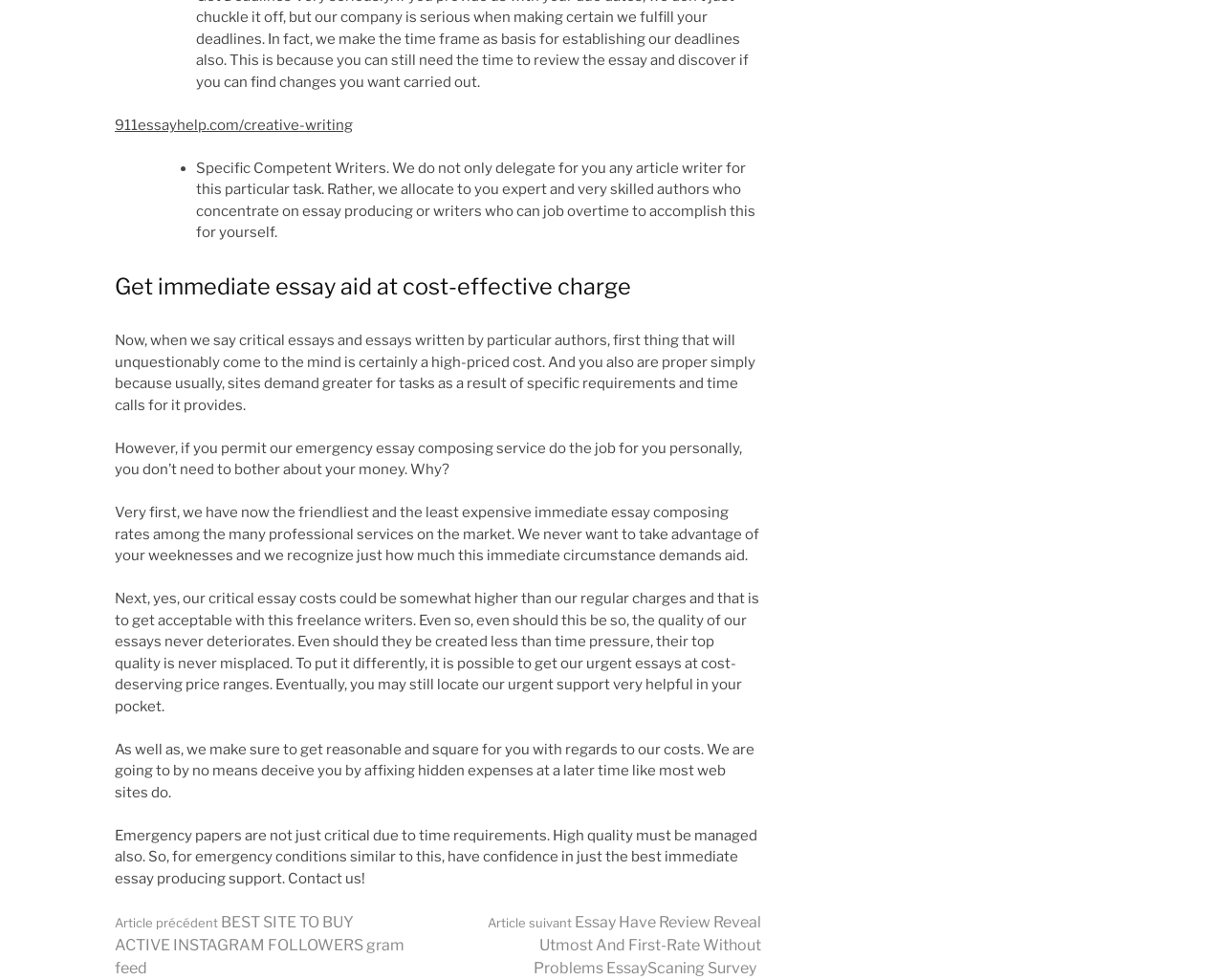Please give a succinct answer using a single word or phrase:
What is the purpose of the service?

To provide urgent essay help